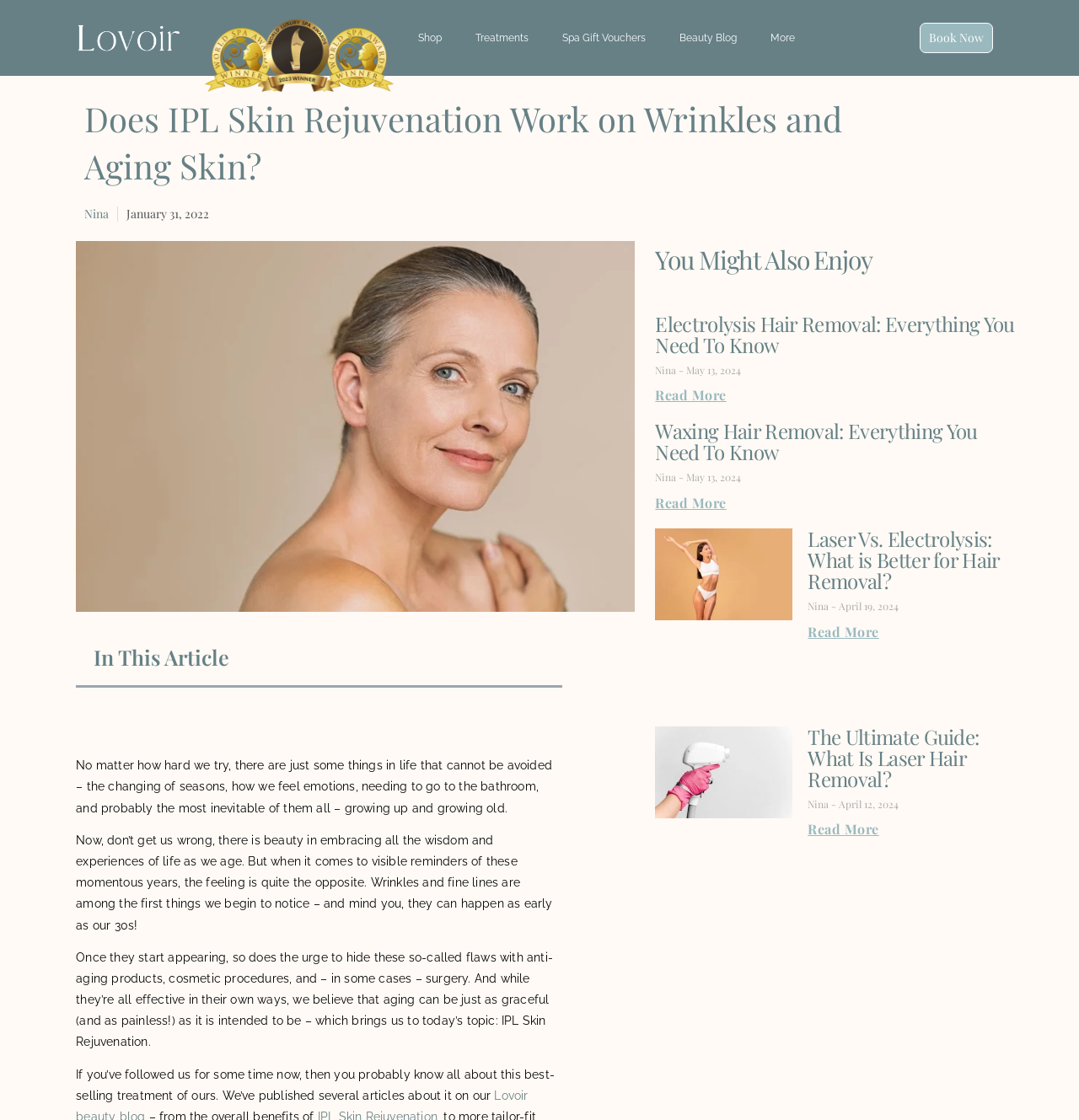How many related articles are listed at the bottom of the webpage?
Using the information from the image, provide a comprehensive answer to the question.

There are four related articles listed at the bottom of the webpage, each with a heading, author, and date. They are 'Electrolysis Hair Removal: Everything You Need To Know', 'Waxing Hair Removal: Everything You Need To Know', 'Laser Vs. Electrolysis: What is Better for Hair Removal?', and 'The Ultimate Guide: What is Laser Hair Removal?'.